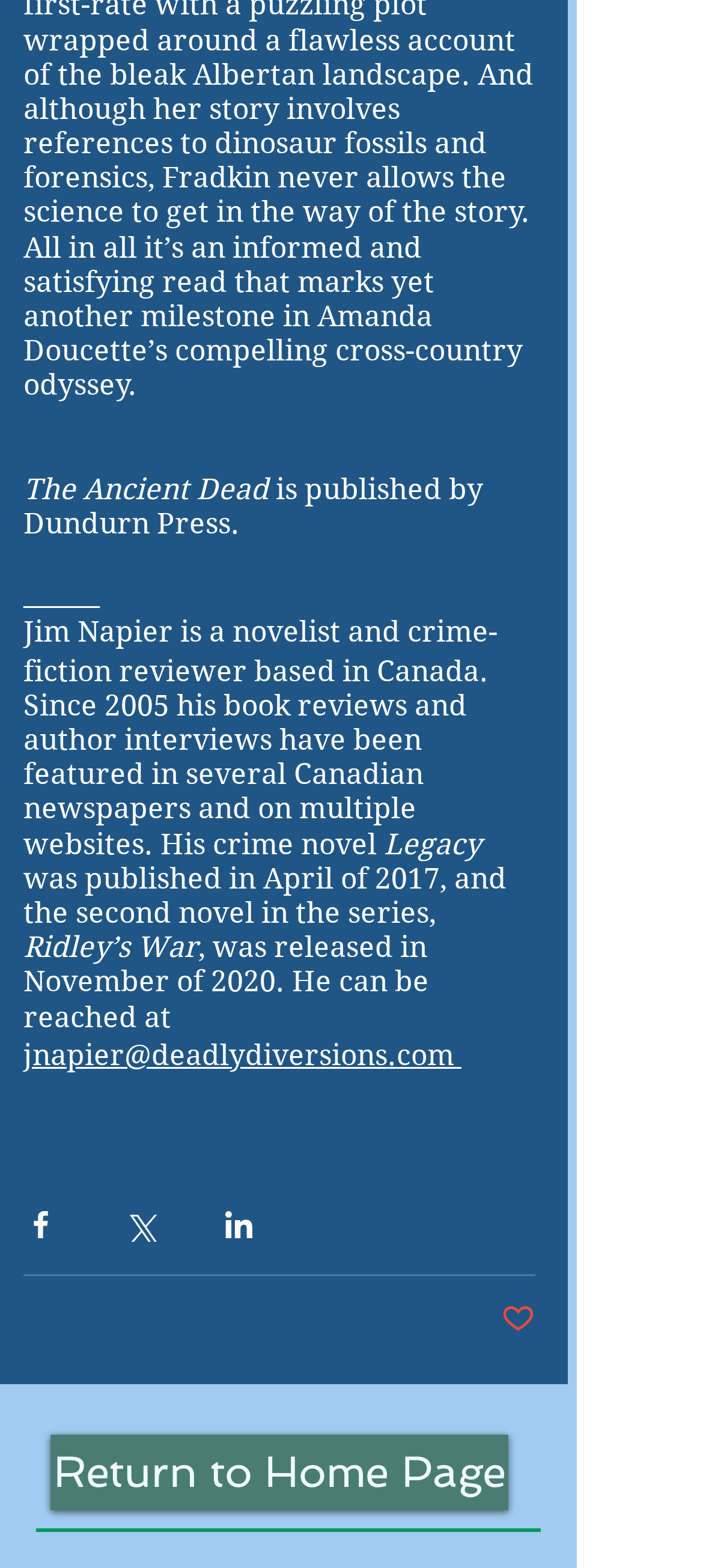What is the title of the second novel in the series?
Please use the image to deliver a detailed and complete answer.

The answer can be found by reading the text on the webpage, which mentions 'the second novel in the series, Ridley's War, was released in November of 2020'.